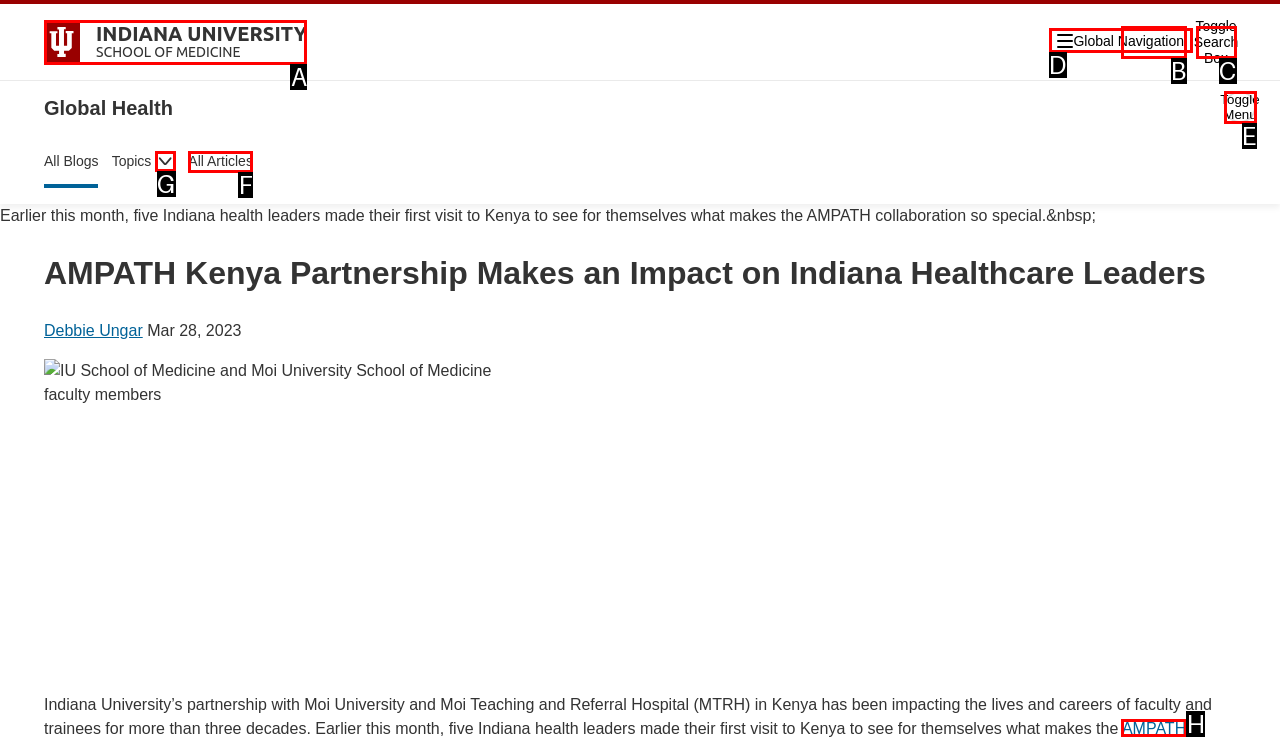Determine which HTML element to click to execute the following task: Go to the AMPATH page Answer with the letter of the selected option.

H